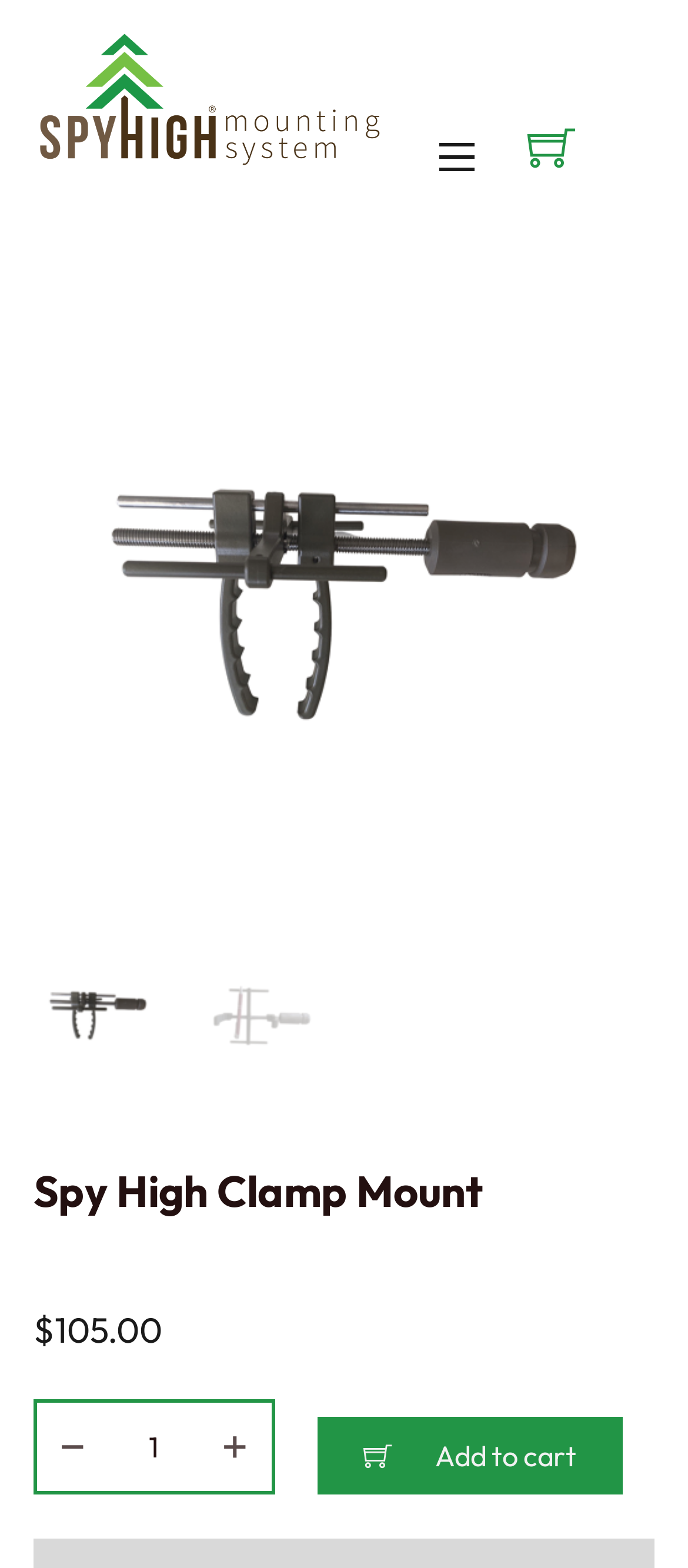What is the minimum quantity of Spy High Clamp Mount that can be purchased?
Using the image, give a concise answer in the form of a single word or short phrase.

1